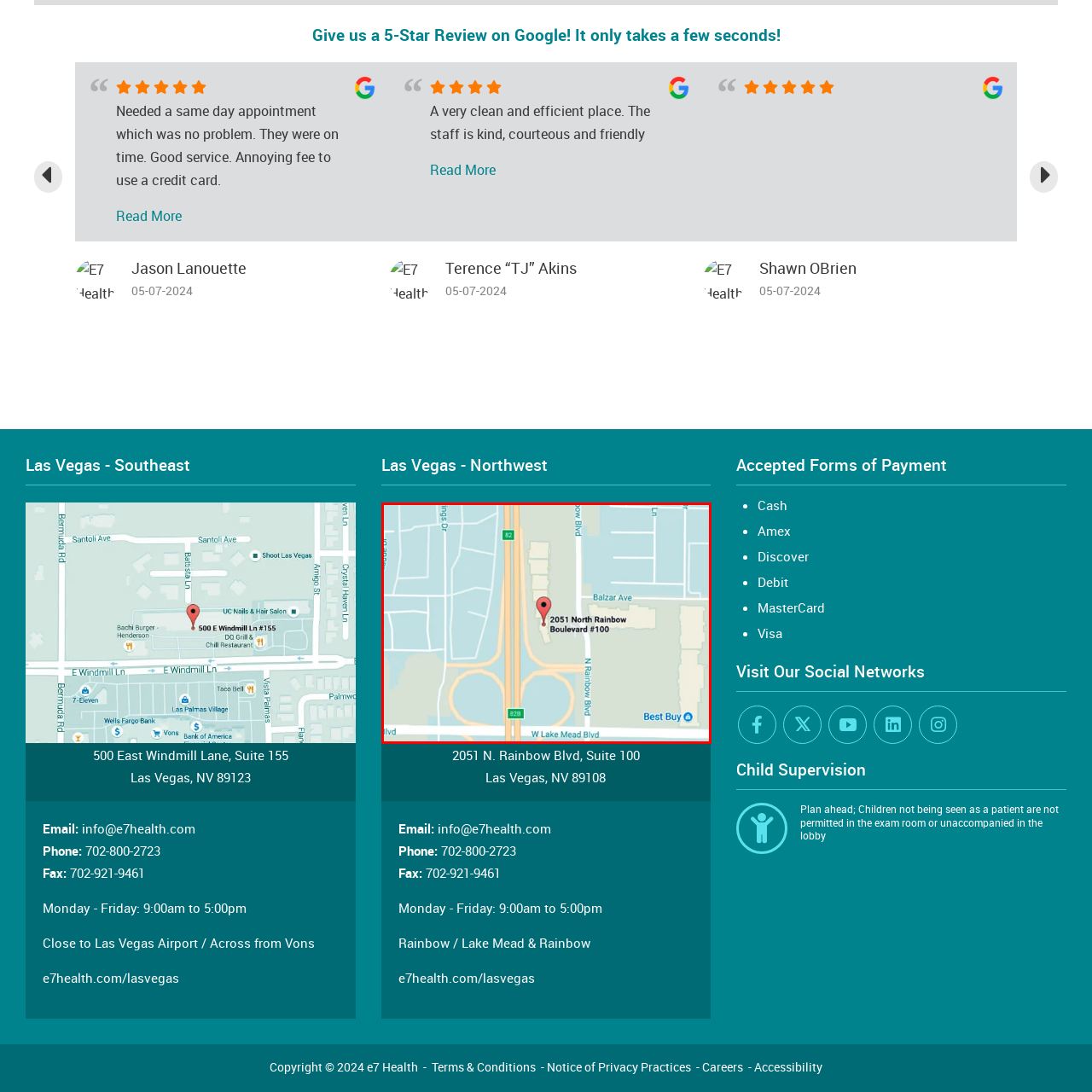View the image inside the red box and answer the question briefly with a word or phrase:
What is the name of the nearby avenue?

Balzar Ave